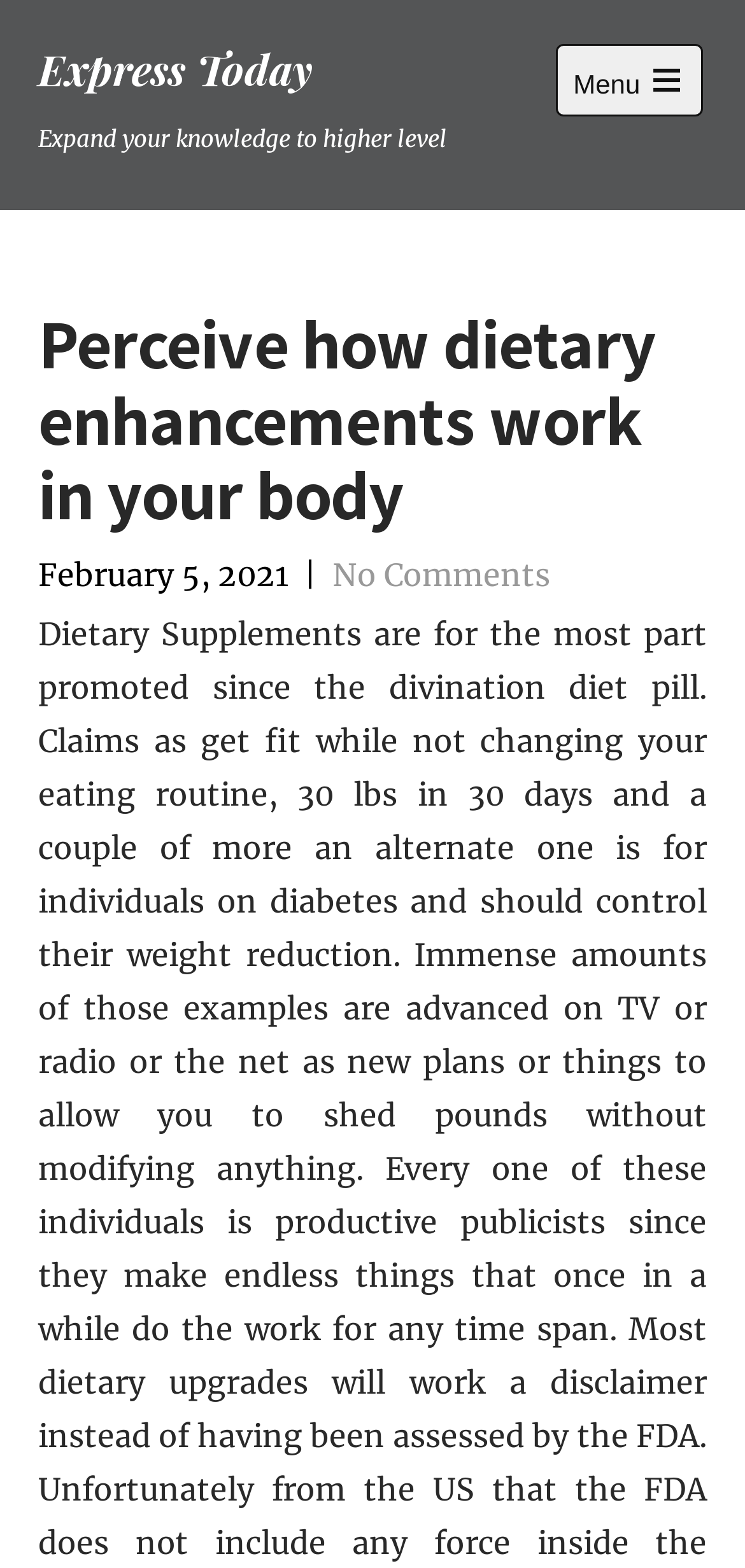Find and provide the bounding box coordinates for the UI element described with: "No Comments".

[0.446, 0.354, 0.738, 0.378]